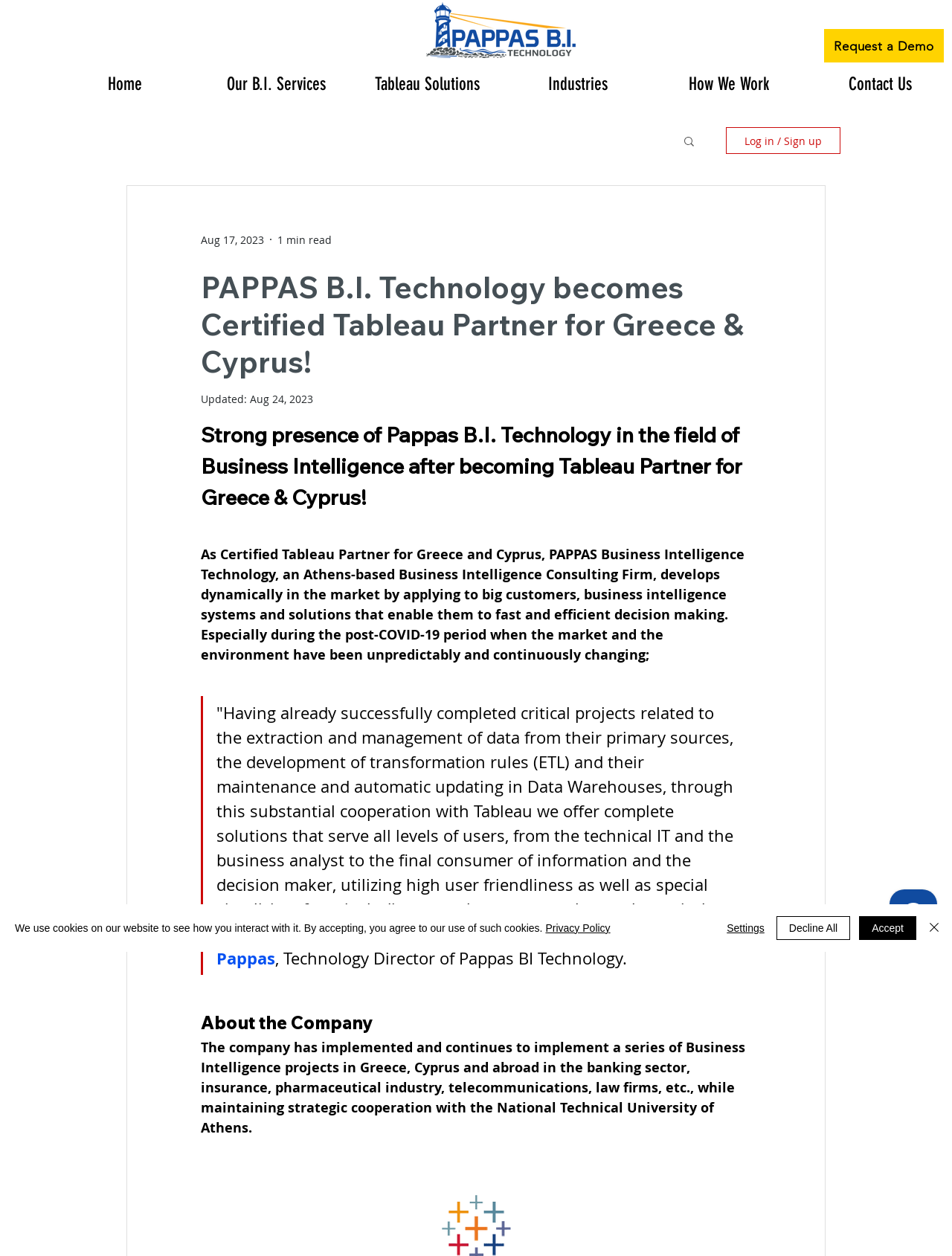What is the company's expertise?
Provide a detailed and well-explained answer to the question.

The company, PAPPAS B.I. Technology, has implemented and continues to implement a series of Business Intelligence projects in Greece, Cyprus, and abroad, in various sectors such as banking, insurance, pharmaceutical industry, telecommunications, and law firms.